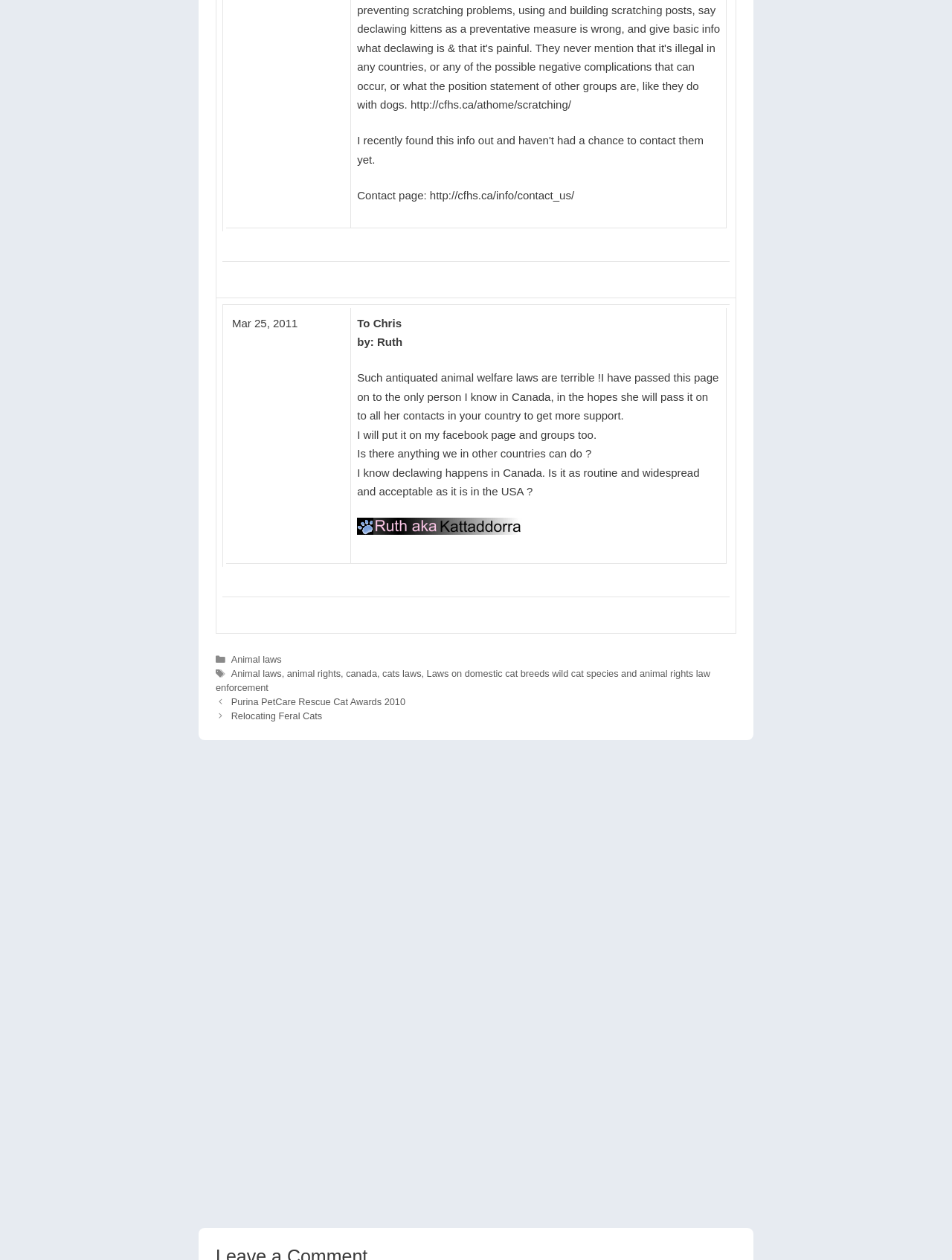Given the webpage screenshot and the description, determine the bounding box coordinates (top-left x, top-left y, bottom-right x, bottom-right y) that define the location of the UI element matching this description: alt="follow it link and logo"

[0.393, 0.637, 0.607, 0.647]